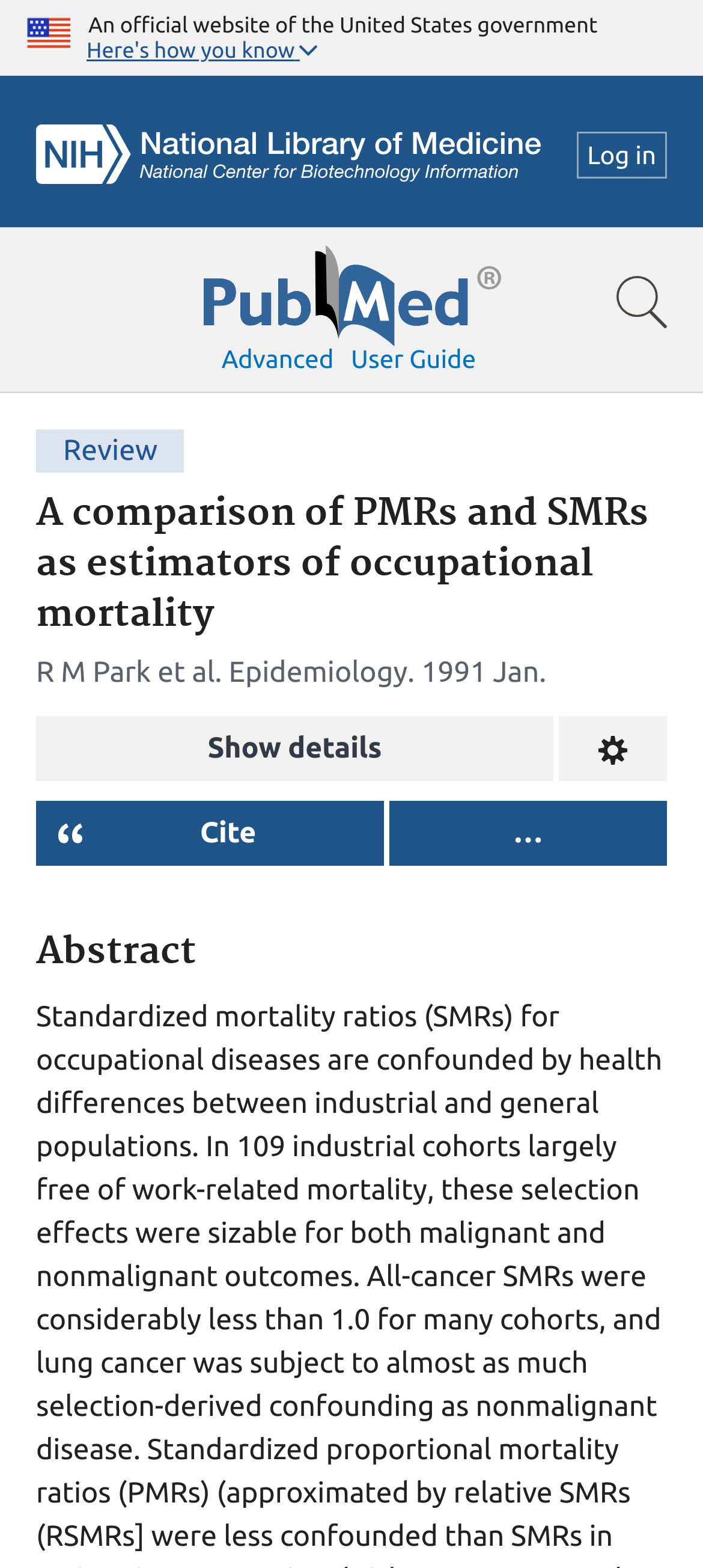Find and specify the bounding box coordinates that correspond to the clickable region for the instruction: "Log in to the system".

[0.82, 0.084, 0.949, 0.114]